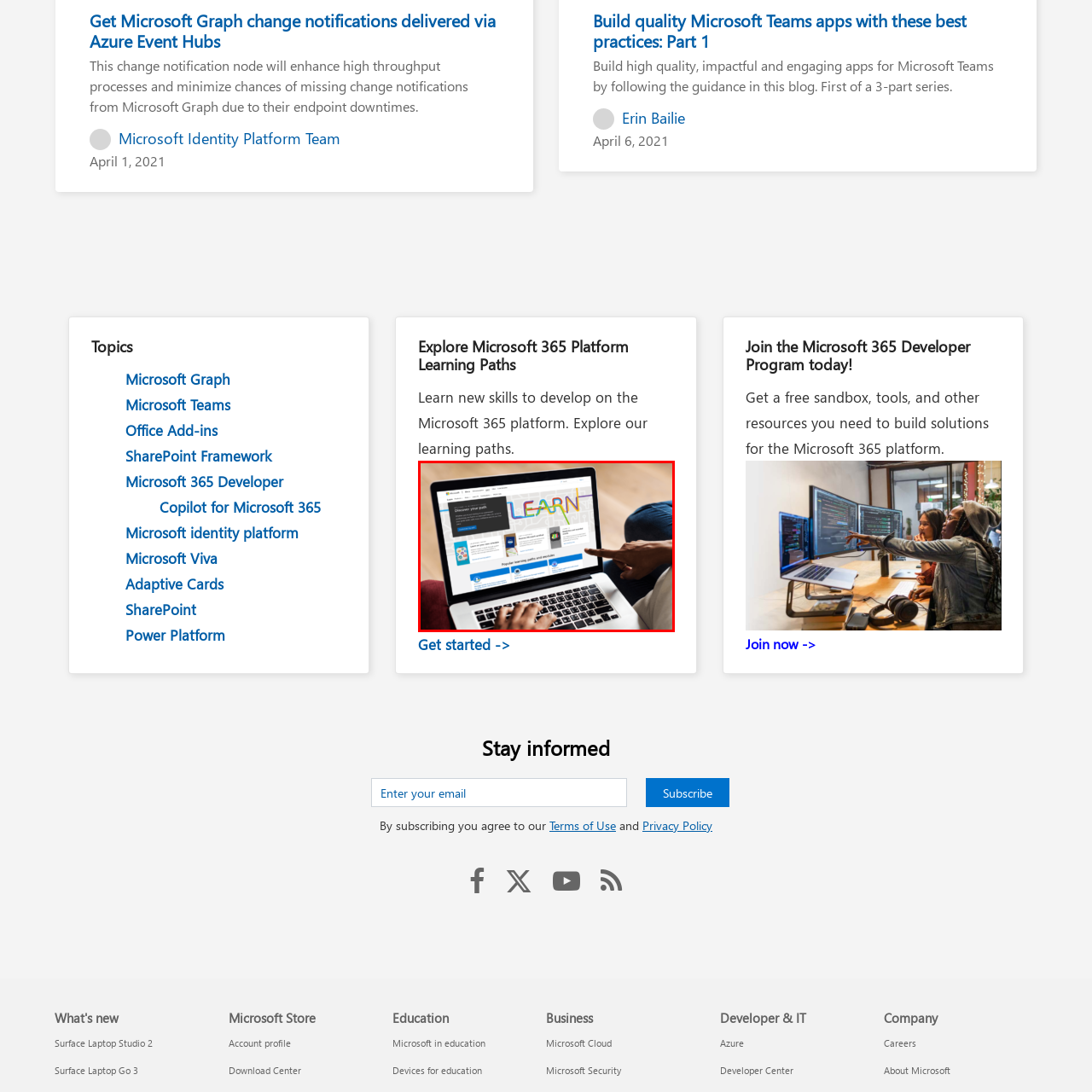What is the individual in the image doing?
Study the image framed by the red bounding box and answer the question in detail, relying on the visual clues provided.

The person in the image is engaged with the laptop and appears to be pointing at the computer screen, likely navigating through the various resources and learning paths available on the Microsoft Learn platform.